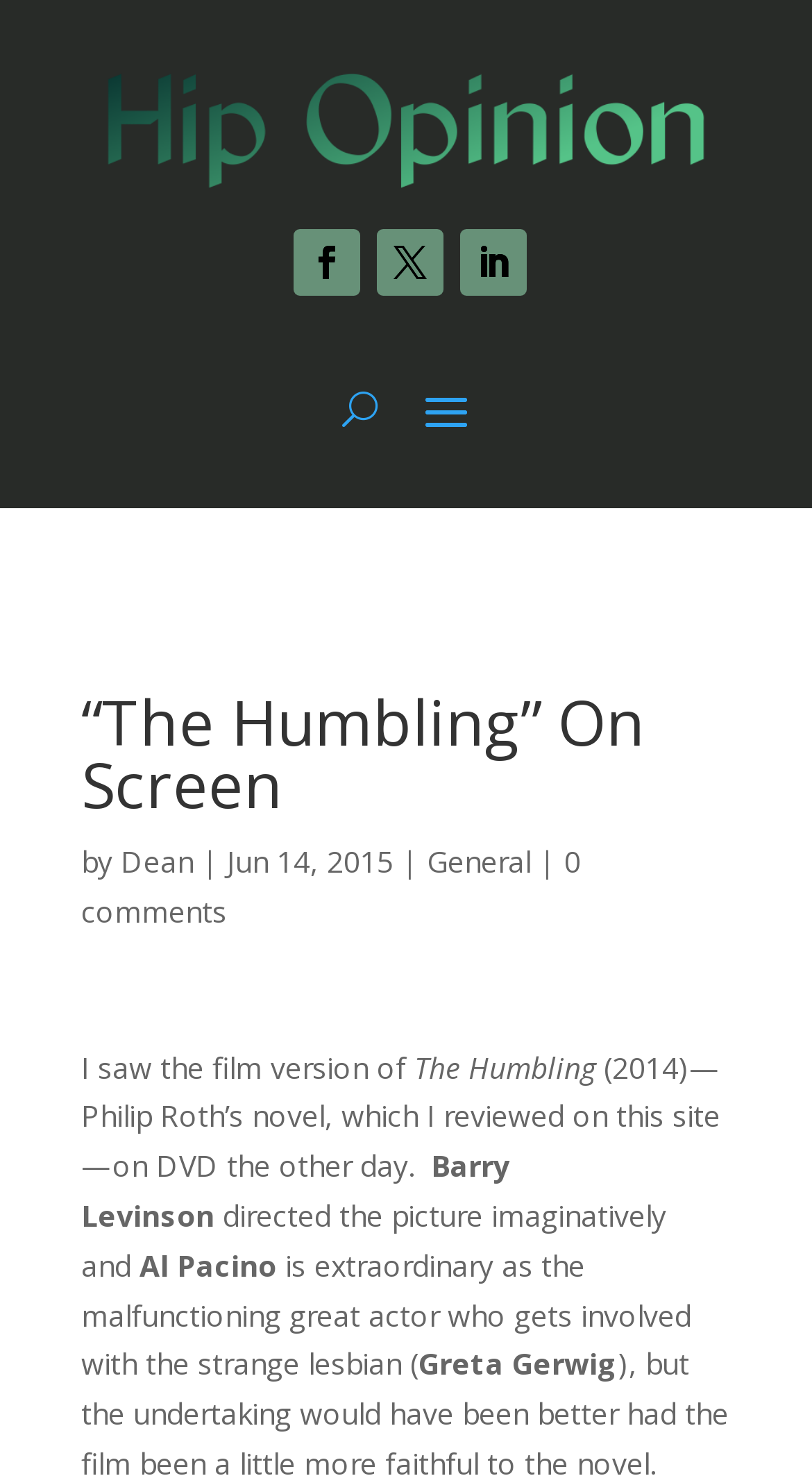Examine the screenshot and answer the question in as much detail as possible: Who directed the film version of The Humbling?

The director of the film version of The Humbling can be found by reading the text which mentions 'Barry Levinson directed the picture imaginatively and Al Pacino'.